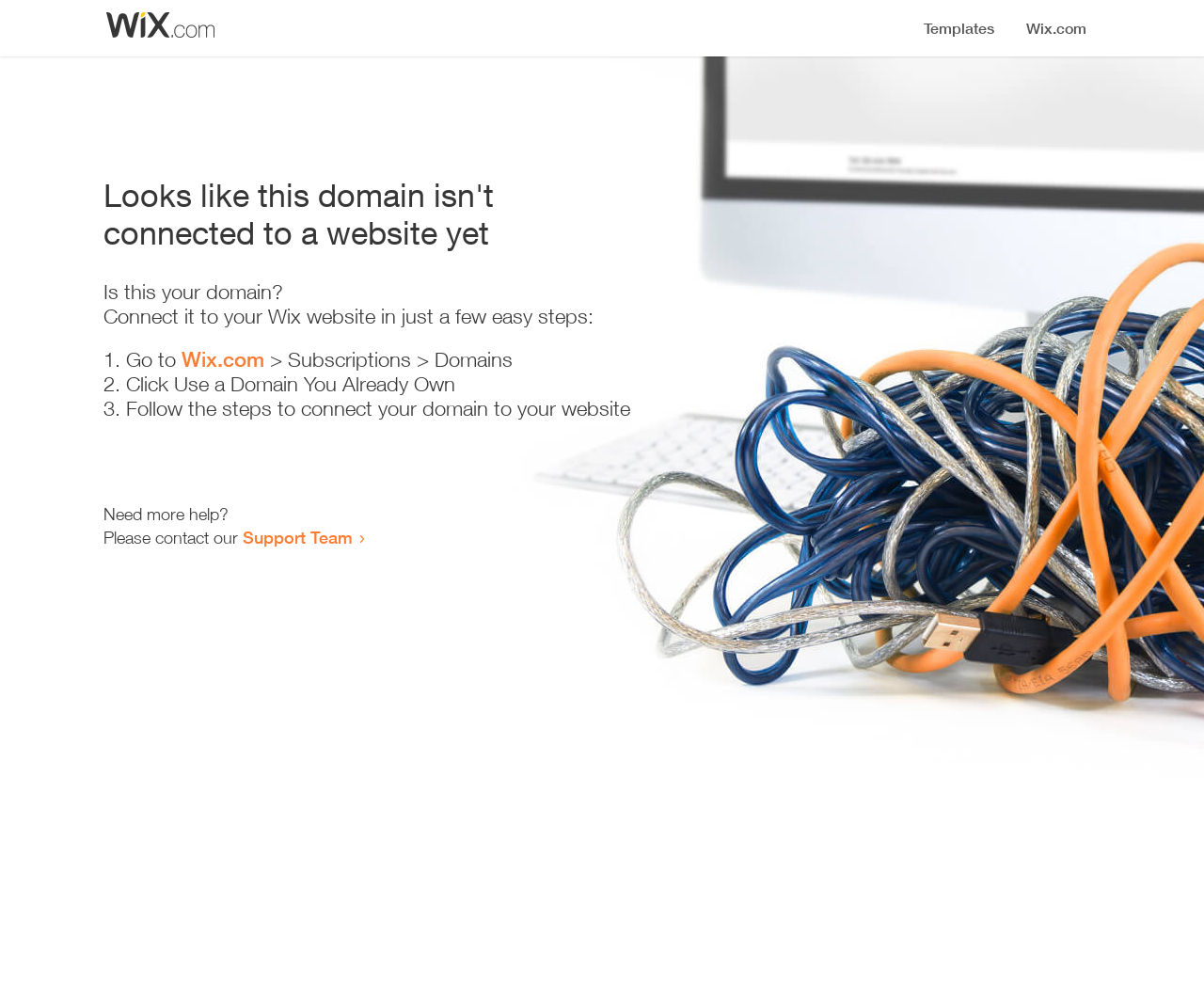What is the current status of this domain?
Utilize the information in the image to give a detailed answer to the question.

The webpage displays a heading that says 'Looks like this domain isn't connected to a website yet', indicating that the domain is not currently connected to a website.